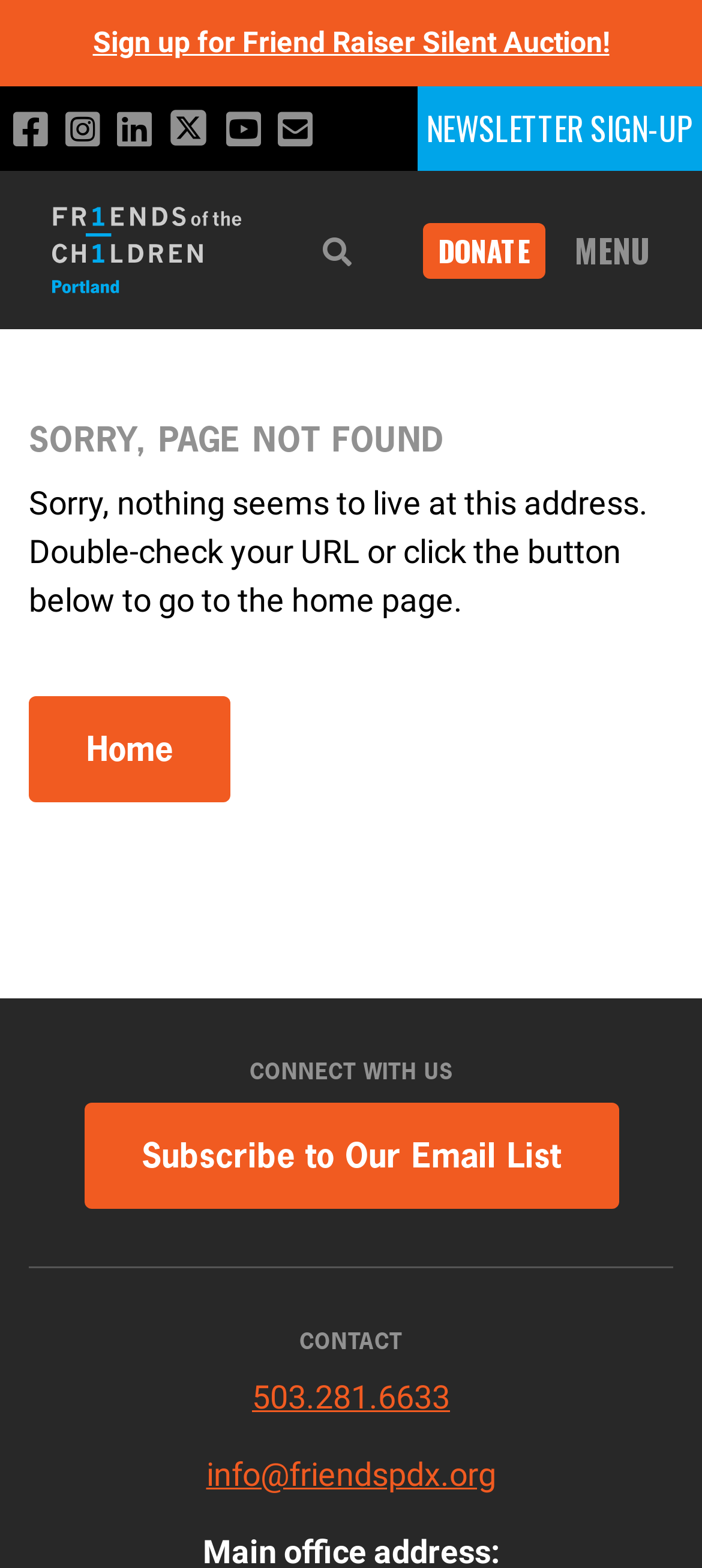Find the bounding box coordinates of the element you need to click on to perform this action: 'Go to home page'. The coordinates should be represented by four float values between 0 and 1, in the format [left, top, right, bottom].

[0.041, 0.444, 0.328, 0.512]